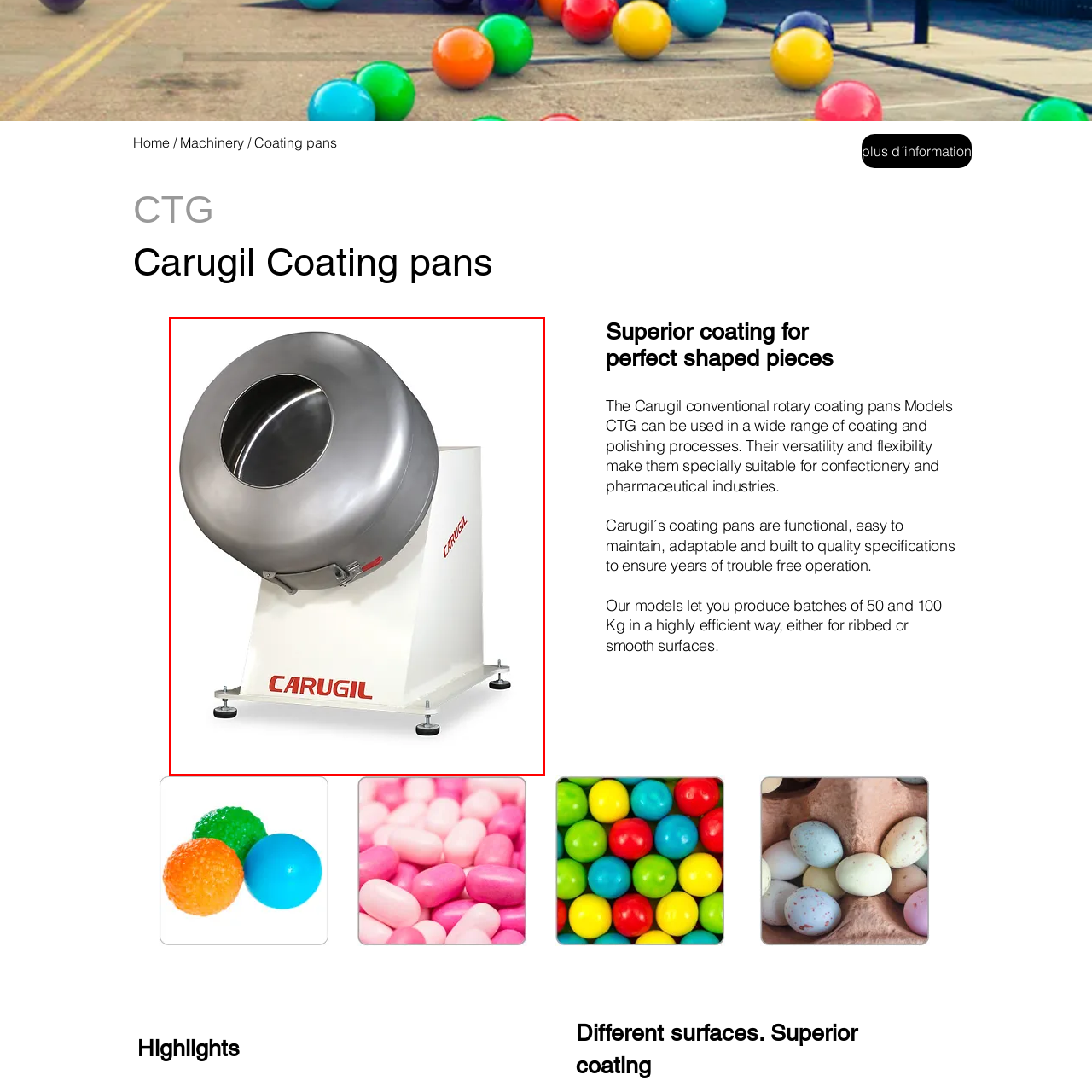Direct your attention to the section outlined in red and answer the following question with a single word or brief phrase: 
What type of mechanism does the Carugil coating pan use?

rotary mechanism